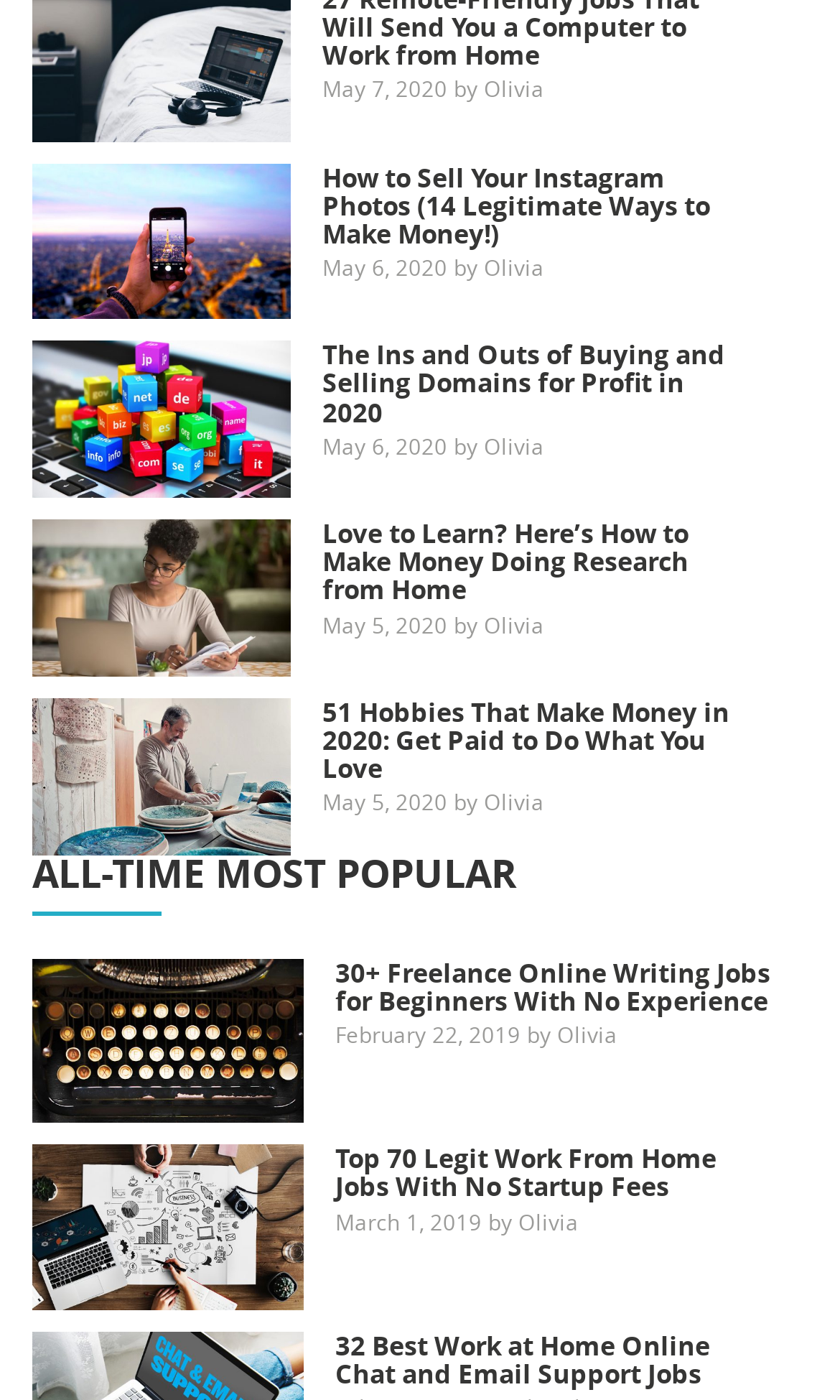Can you find the bounding box coordinates for the element to click on to achieve the instruction: "Explore the article about making money doing research from home"?

[0.384, 0.368, 0.819, 0.435]